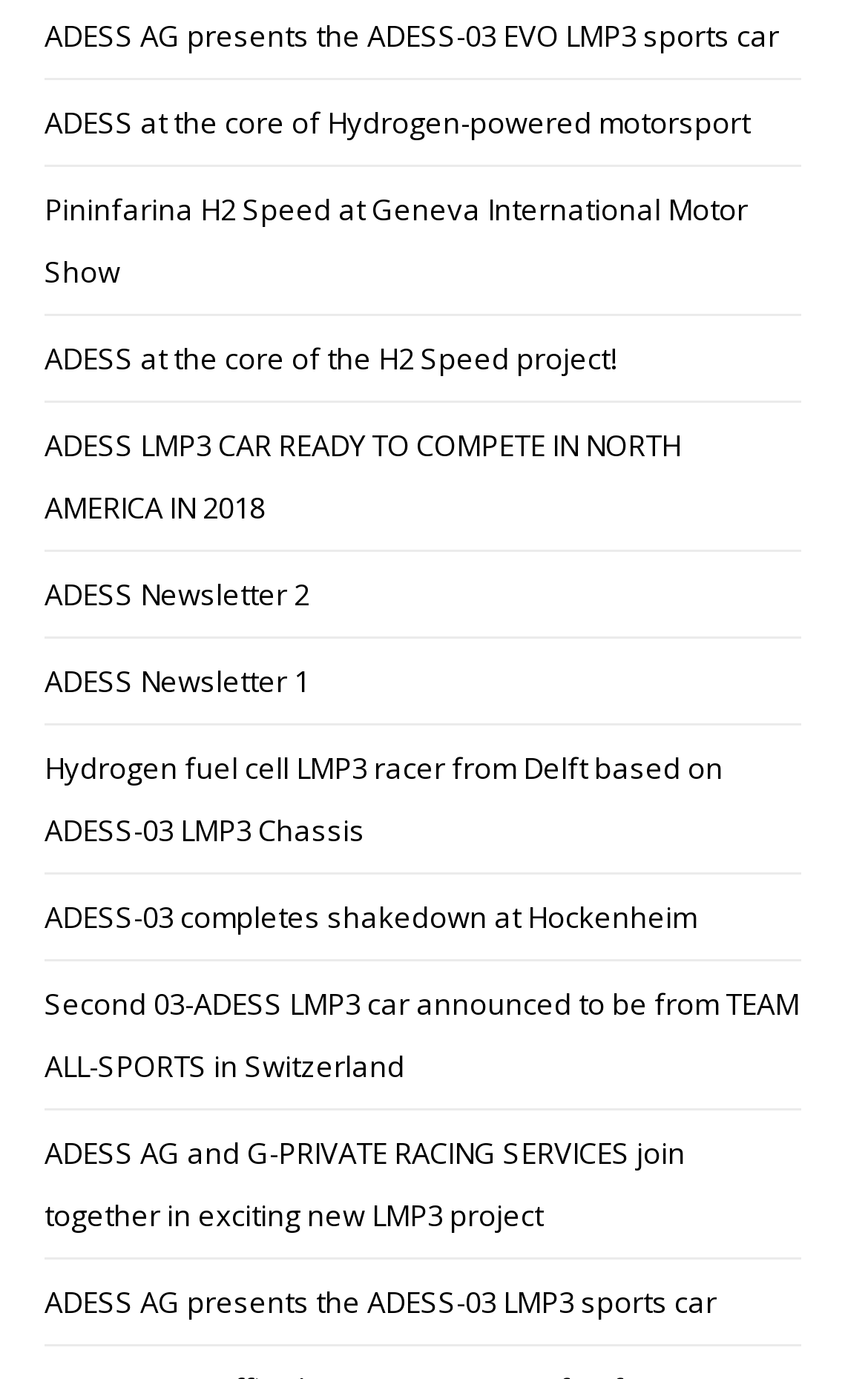Find the bounding box coordinates of the element's region that should be clicked in order to follow the given instruction: "Learn about ADESS at the core of Hydrogen-powered motorsport". The coordinates should consist of four float numbers between 0 and 1, i.e., [left, top, right, bottom].

[0.051, 0.074, 0.864, 0.103]